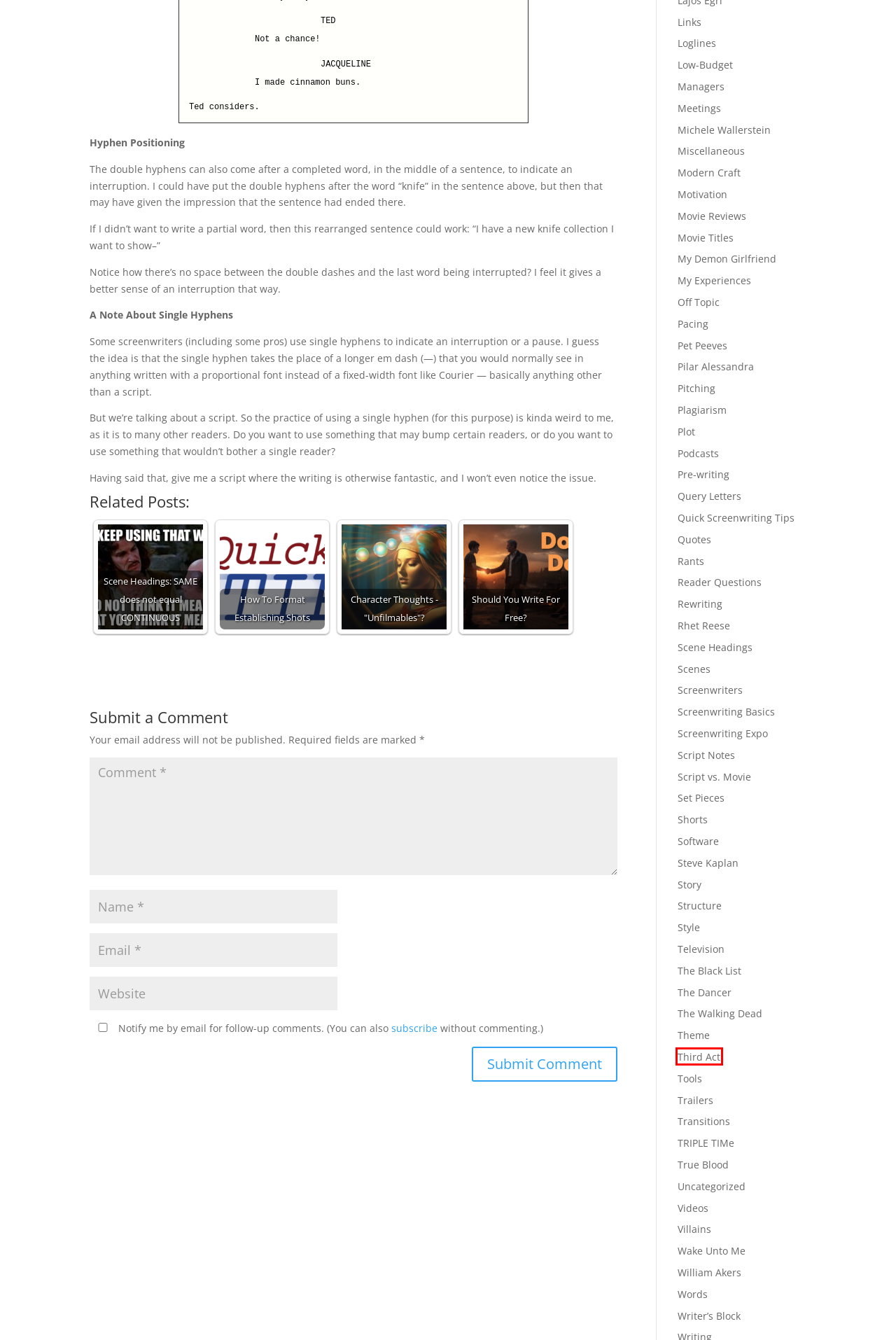Given a screenshot of a webpage featuring a red bounding box, identify the best matching webpage description for the new page after the element within the red box is clicked. Here are the options:
A. Plagiarism | Scriptwrecked
B. Third Act | Scriptwrecked
C. True Blood | Scriptwrecked
D. My Experiences | Scriptwrecked
E. Writer’s Block | Scriptwrecked
F. Screenwriting Basics | Scriptwrecked
G. Script vs. Movie | Scriptwrecked
H. Miscellaneous | Scriptwrecked

B